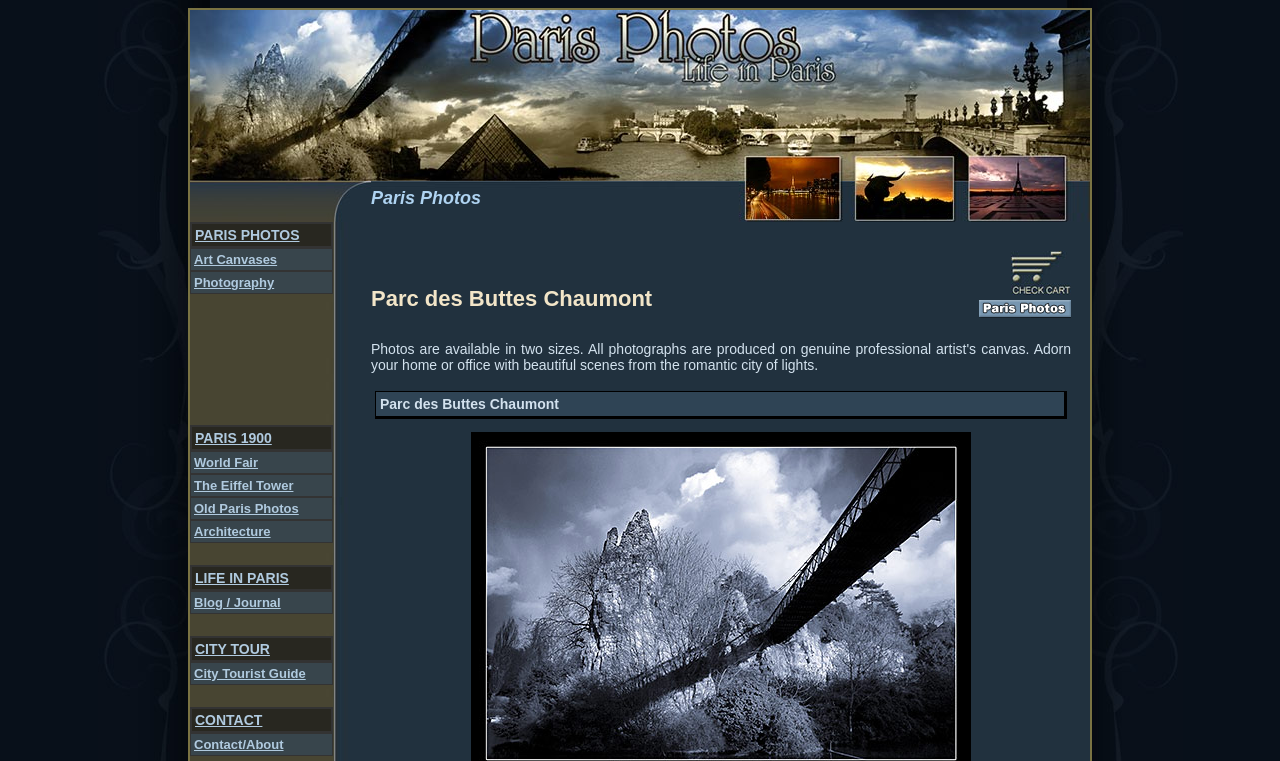Please locate the clickable area by providing the bounding box coordinates to follow this instruction: "Contact us".

[0.152, 0.936, 0.205, 0.957]